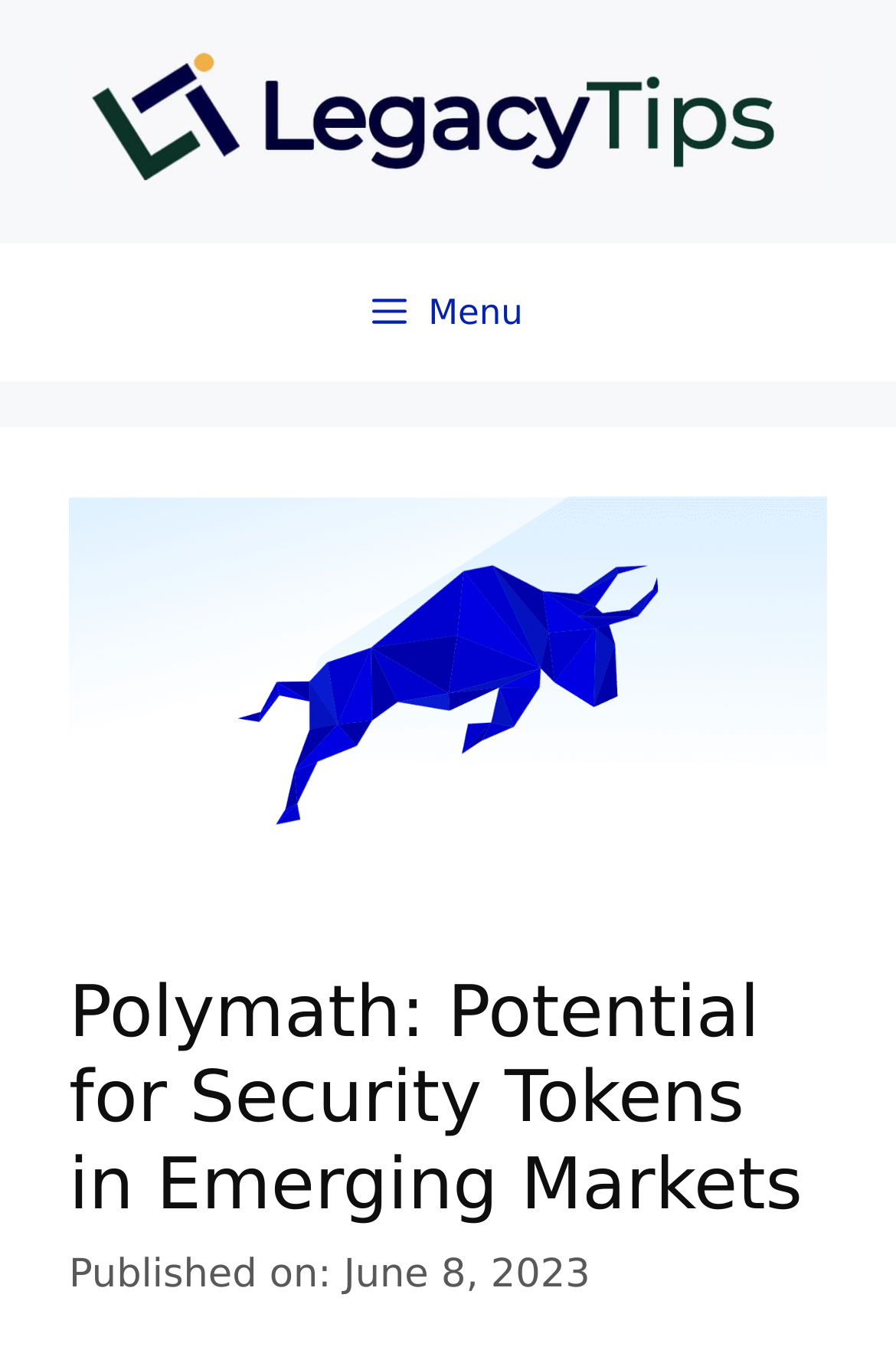Give a short answer using one word or phrase for the question:
What is the date of publication?

June 8, 2023